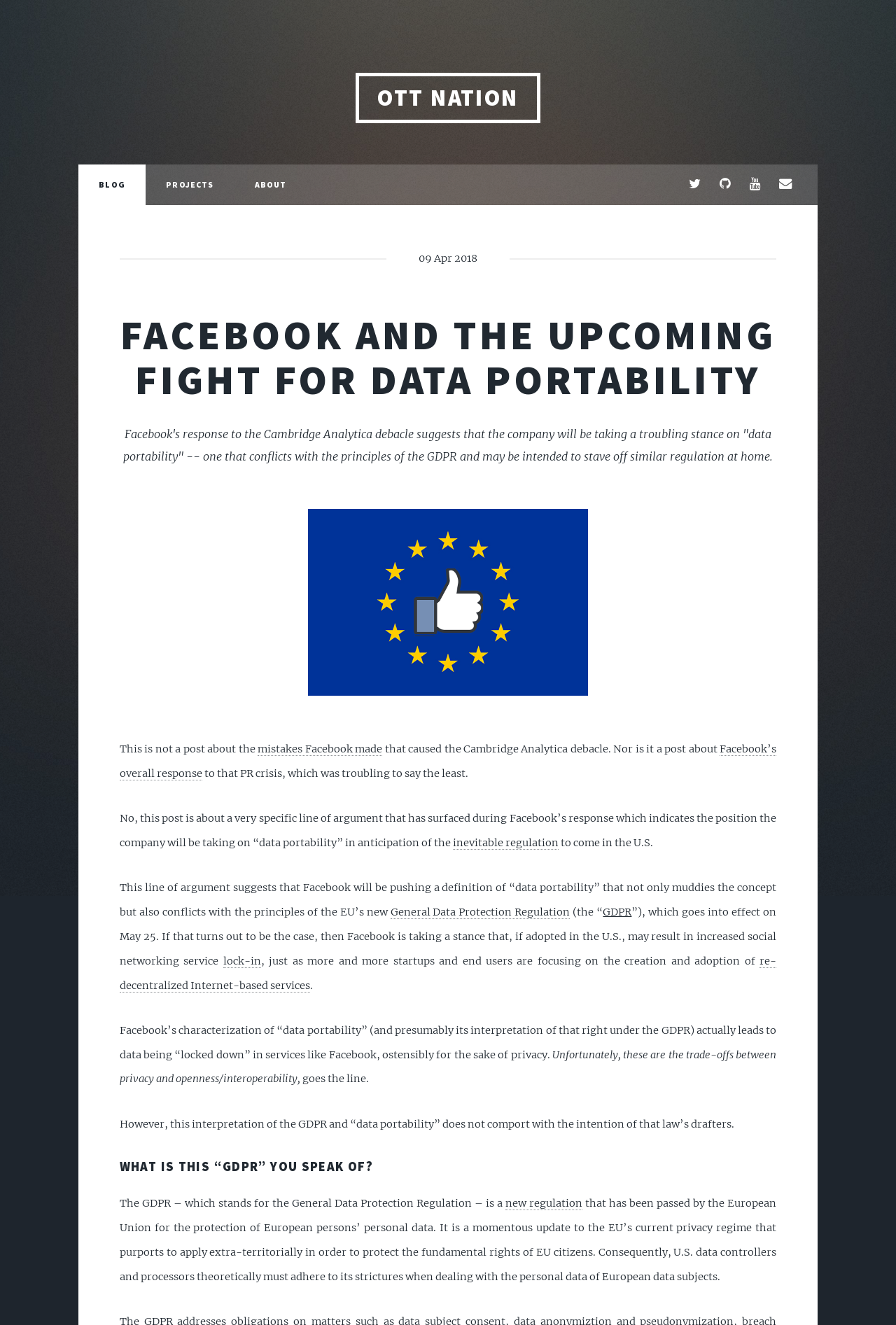Find the bounding box coordinates corresponding to the UI element with the description: "Facebook’s overall response". The coordinates should be formatted as [left, top, right, bottom], with values as floats between 0 and 1.

[0.133, 0.561, 0.867, 0.589]